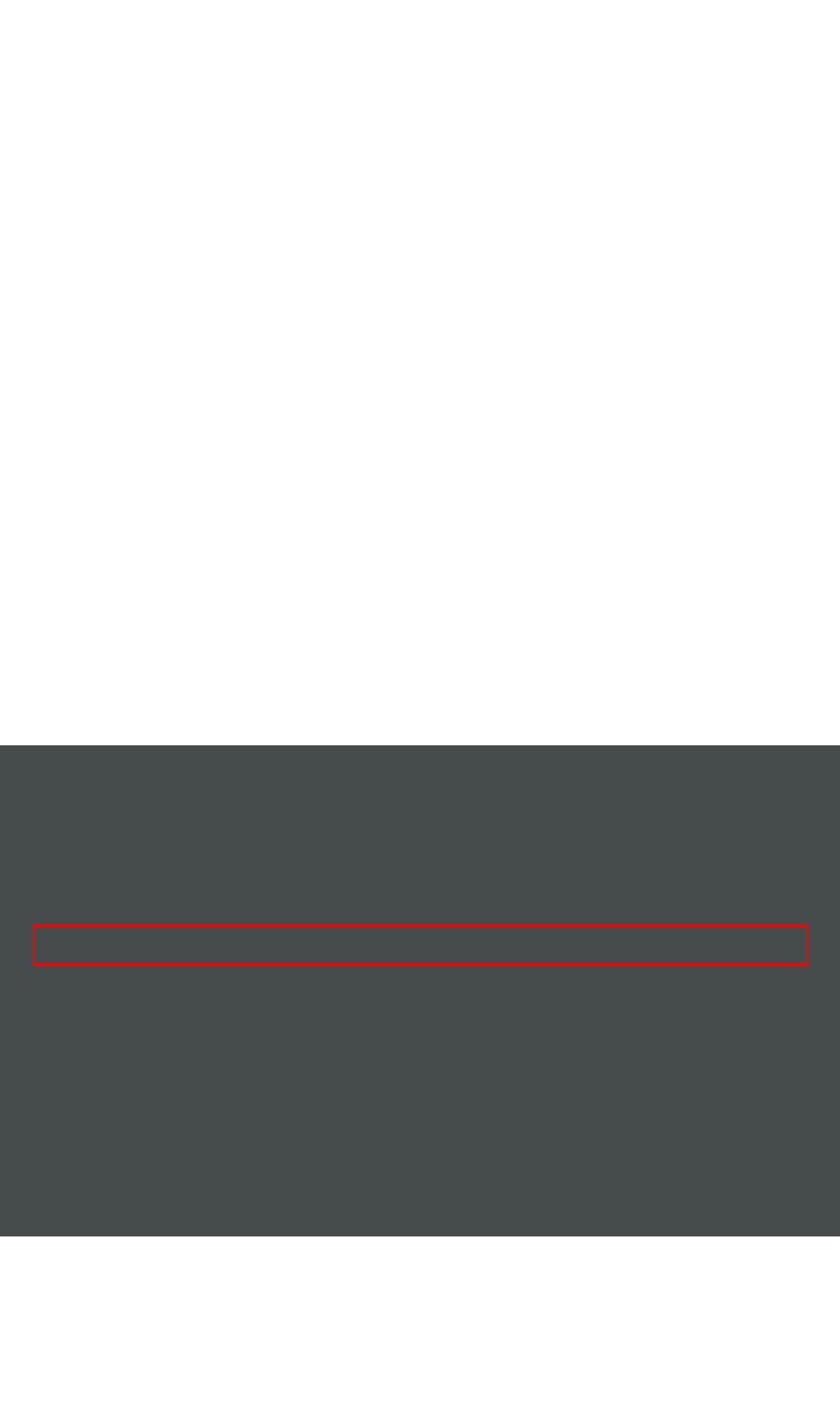Review the webpage screenshot and focus on the UI element within the red bounding box. Select the best-matching webpage description for the new webpage that follows after clicking the highlighted element. Here are the candidates:
A. Enhanced Tracking Protection in Firefox for desktop | Firefox Help
B. Legal and privacy - Mazars - China
C. Cookies information - Mazars - 中国
D. Accessibility - Mazars - China
E. Whistleblowing and complaint forms - Mazars - China
F. Enquiry form - Mazars - China
G. LinkedIn Privacy Policy
H. Clear cookies in Safari on Mac – Apple Support (AU)

B